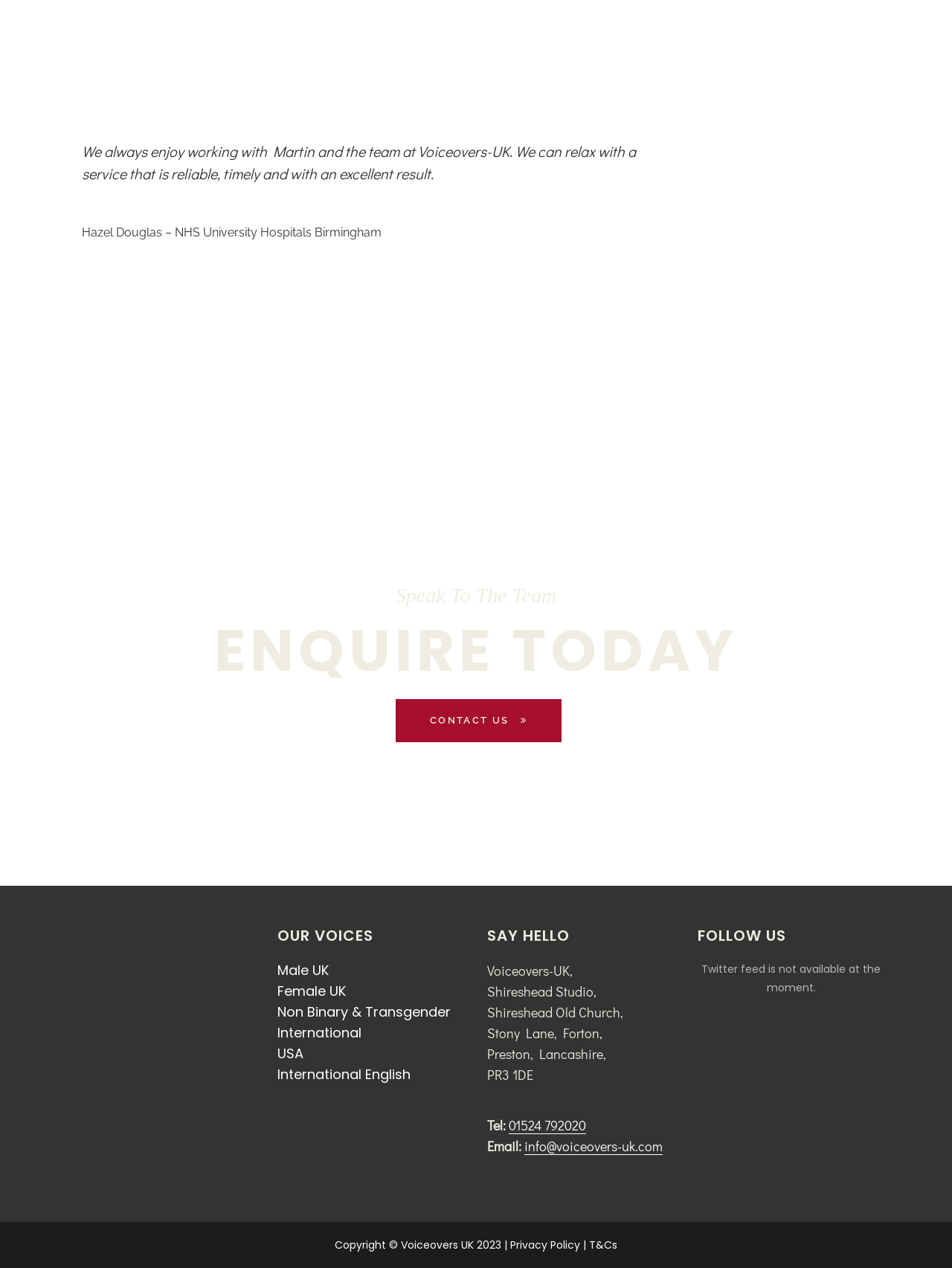What is the email address to contact Voiceovers-UK?
Please respond to the question with a detailed and well-explained answer.

I found the answer by looking at the link element with the text 'info@voiceovers-uk.com' which is next to the 'Email:' text, indicating it's an email address.